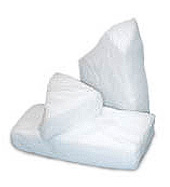What company offers dry ice products? Based on the image, give a response in one word or a short phrase.

Brookline Ice Co